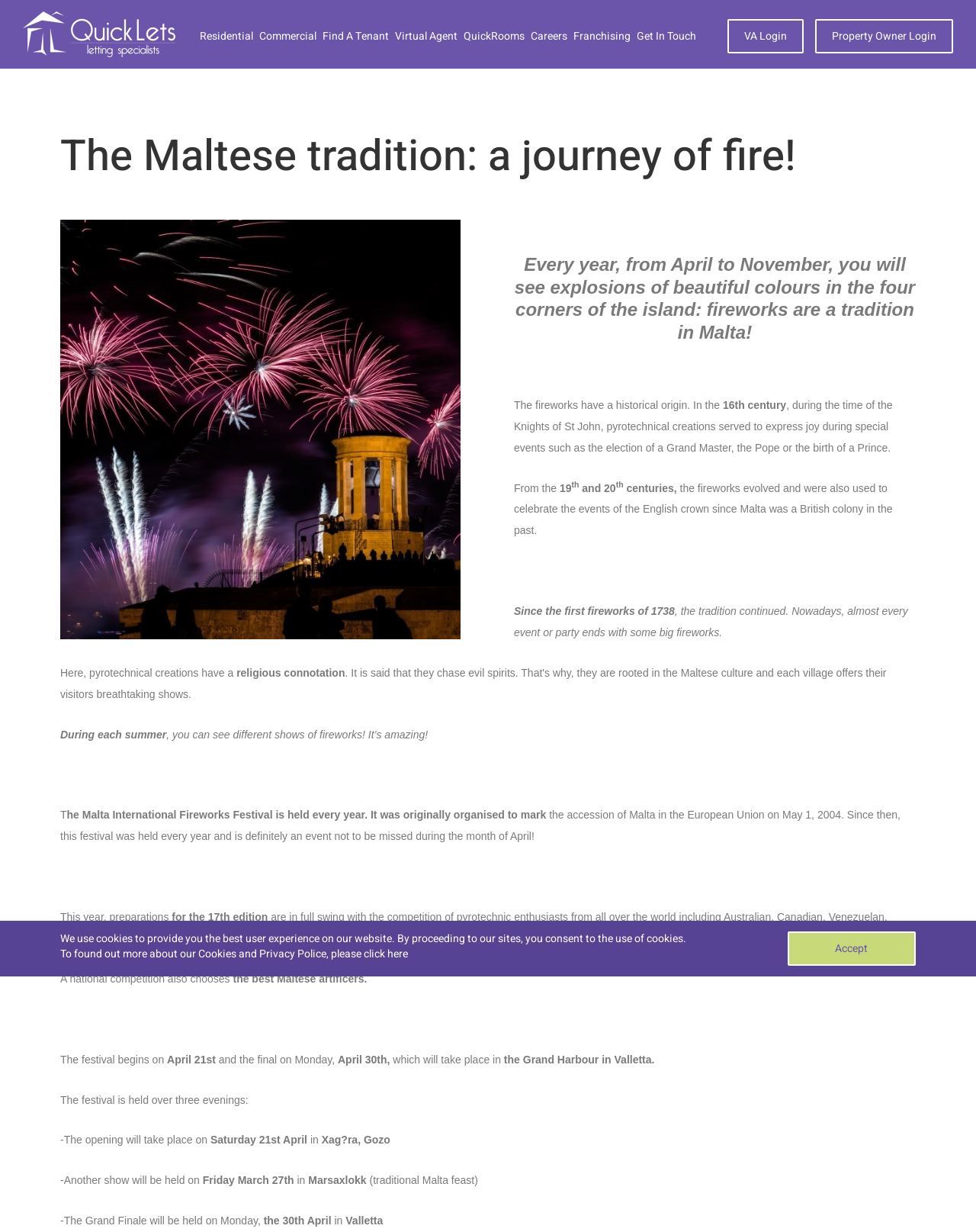Answer the following query concisely with a single word or phrase:
What is the tradition in Malta?

Fireworks